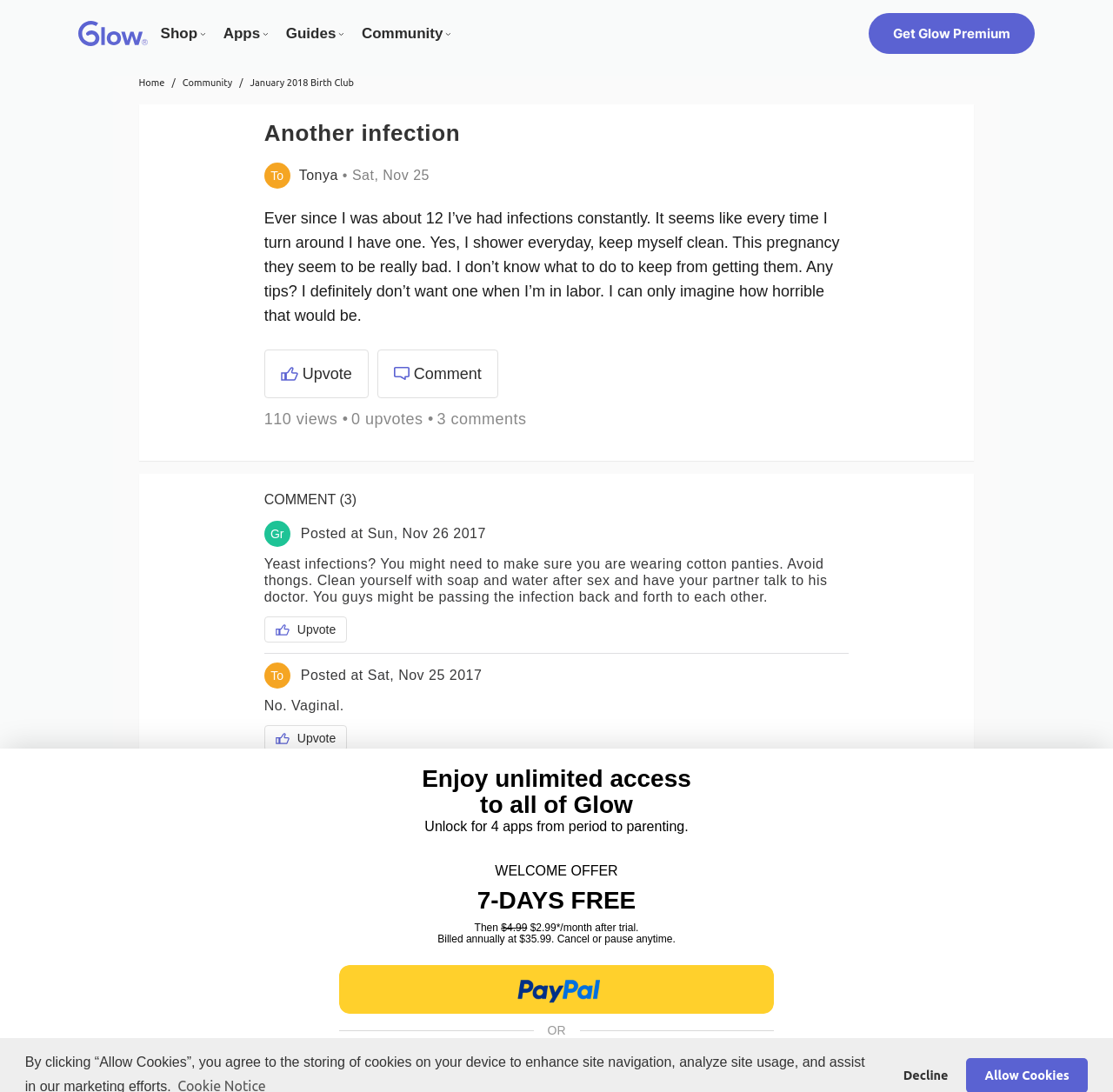Using the provided element description, identify the bounding box coordinates as (top-left x, top-left y, bottom-right x, bottom-right y). Ensure all values are between 0 and 1. Description: Get Glow Premium

[0.781, 0.012, 0.93, 0.049]